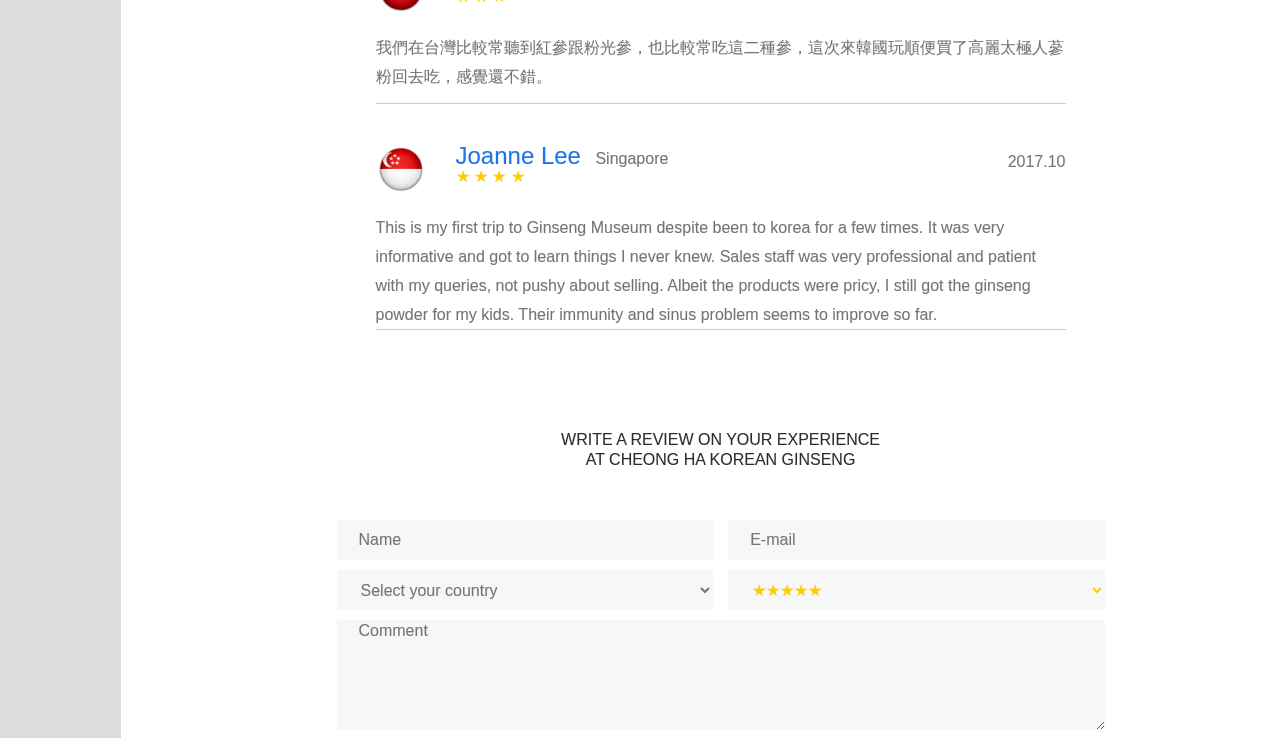What is the purpose of the textboxes? Using the information from the screenshot, answer with a single word or phrase.

Write a review